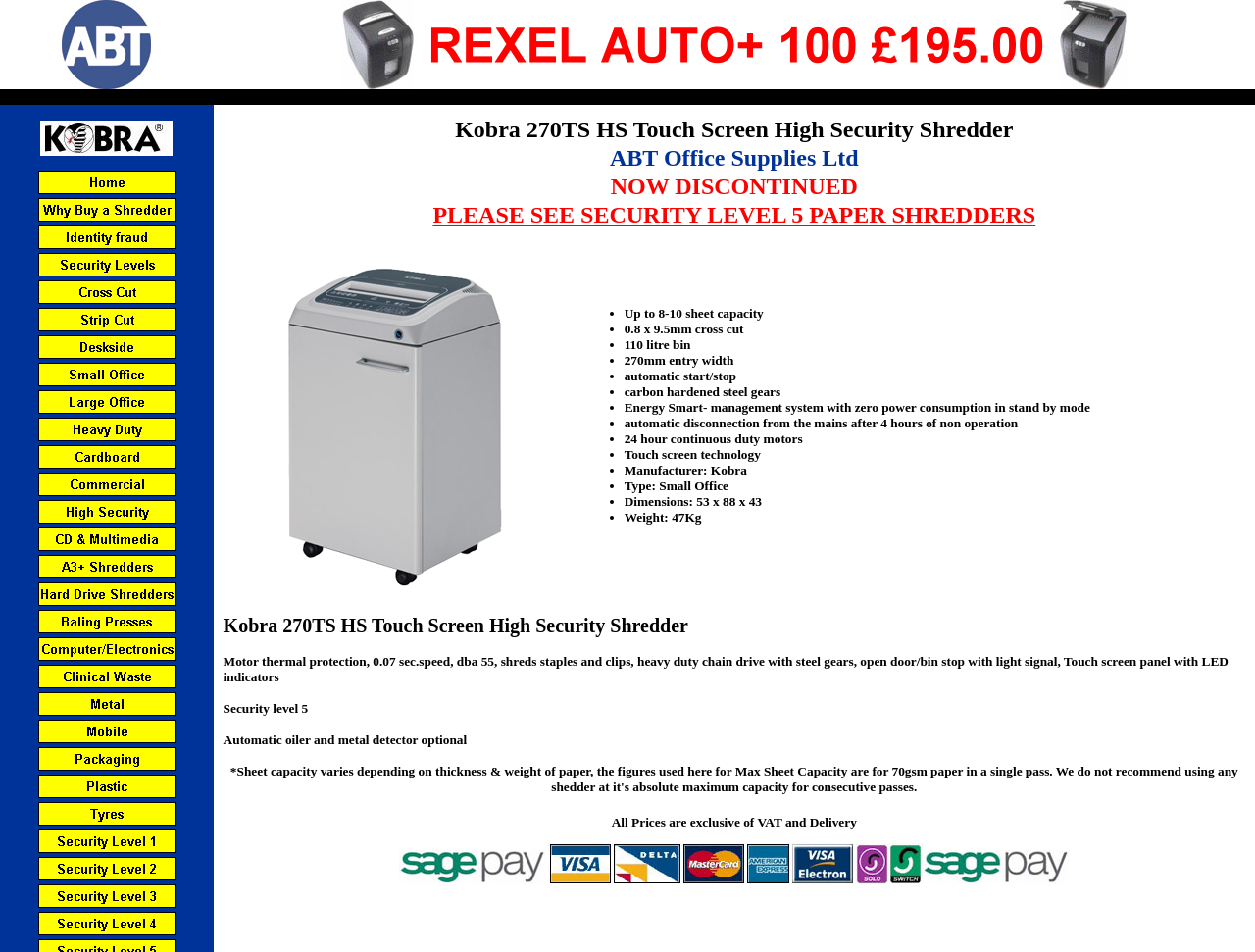Give a concise answer using only one word or phrase for this question:
What is the capacity of the shredder?

8-10 sheets